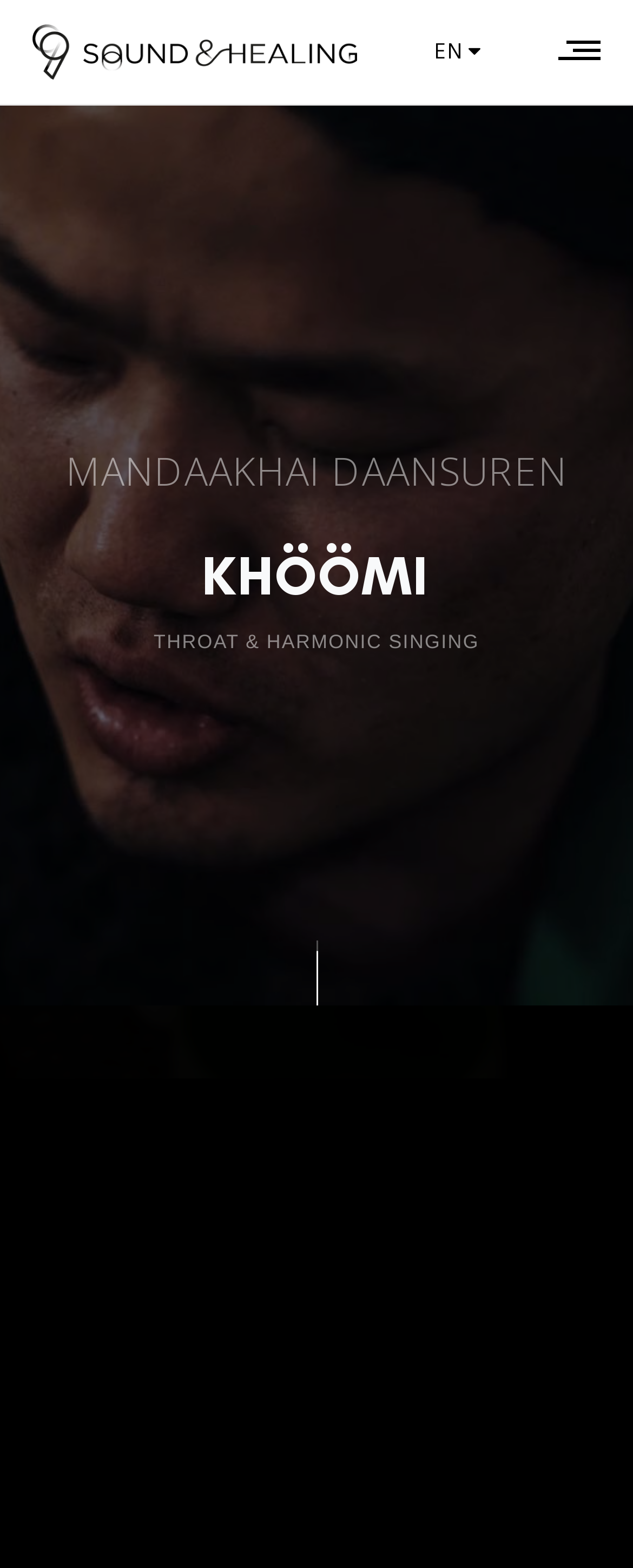From the webpage screenshot, predict the bounding box coordinates (top-left x, top-left y, bottom-right x, bottom-right y) for the UI element described here: parent_node: MANDAAKHAI DAANSUREN

[0.474, 0.6, 0.526, 0.641]